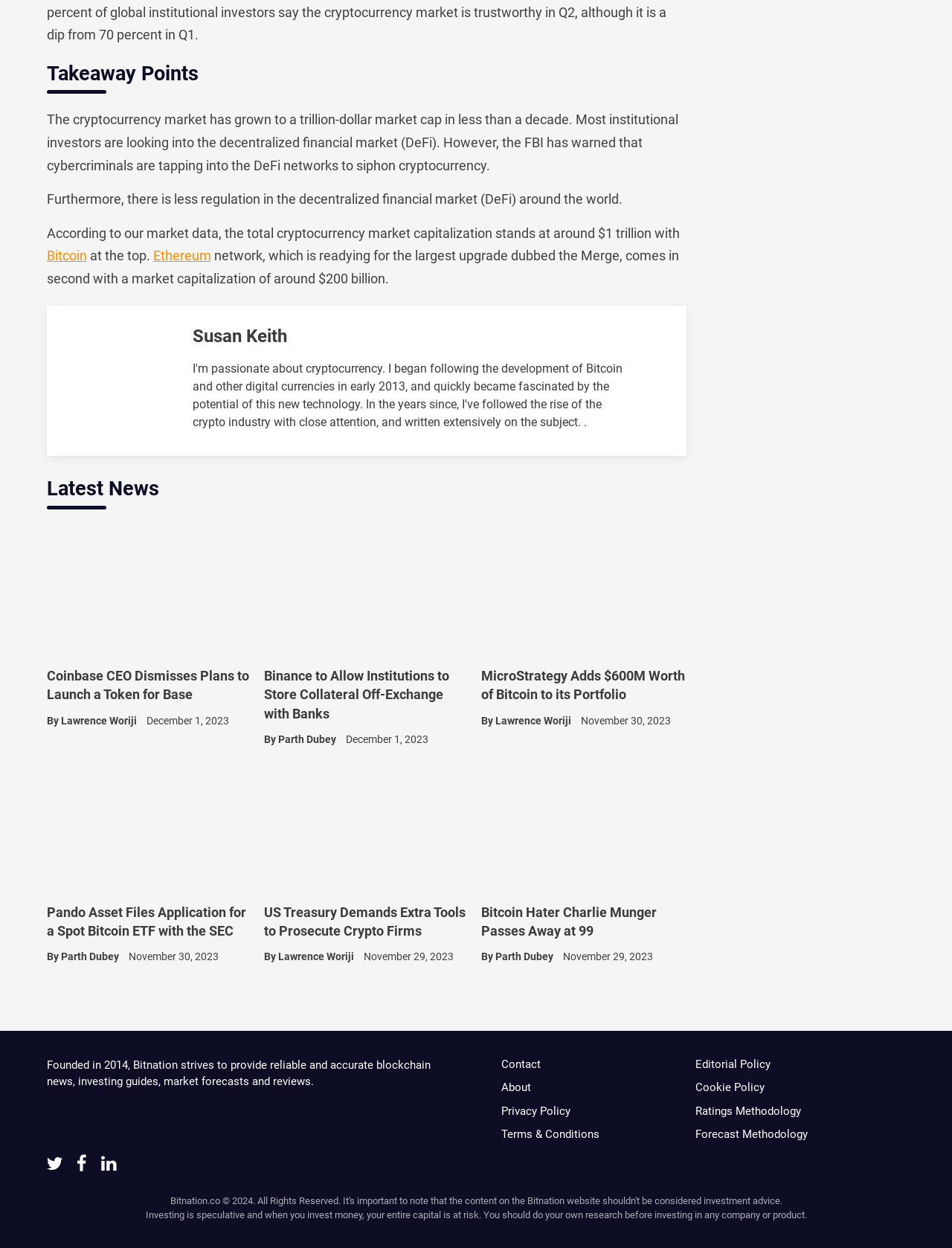What is the market capitalization of Ethereum?
Examine the screenshot and reply with a single word or phrase.

around $200 billion